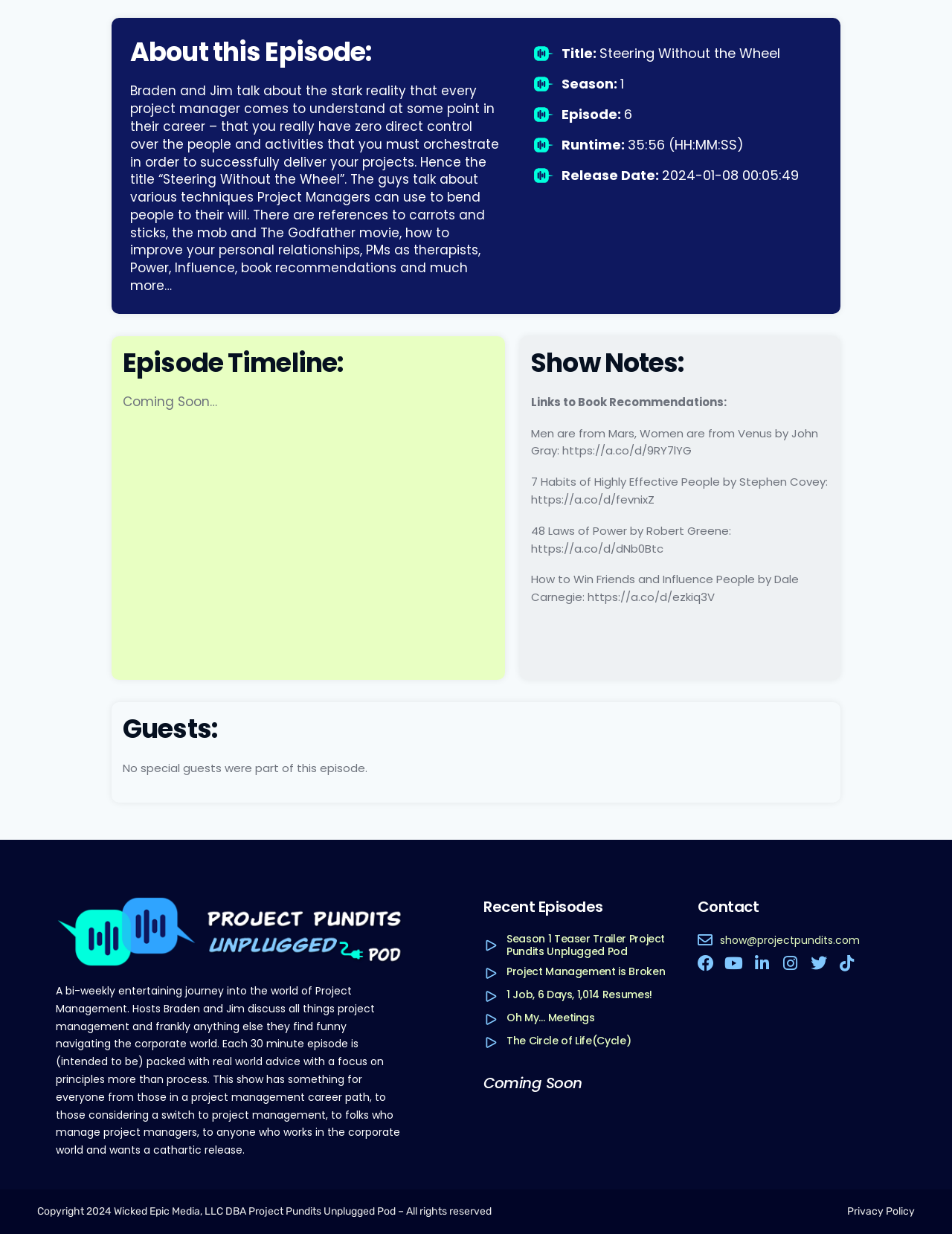How can I contact the hosts?
Use the screenshot to answer the question with a single word or phrase.

show@projectpundits.com